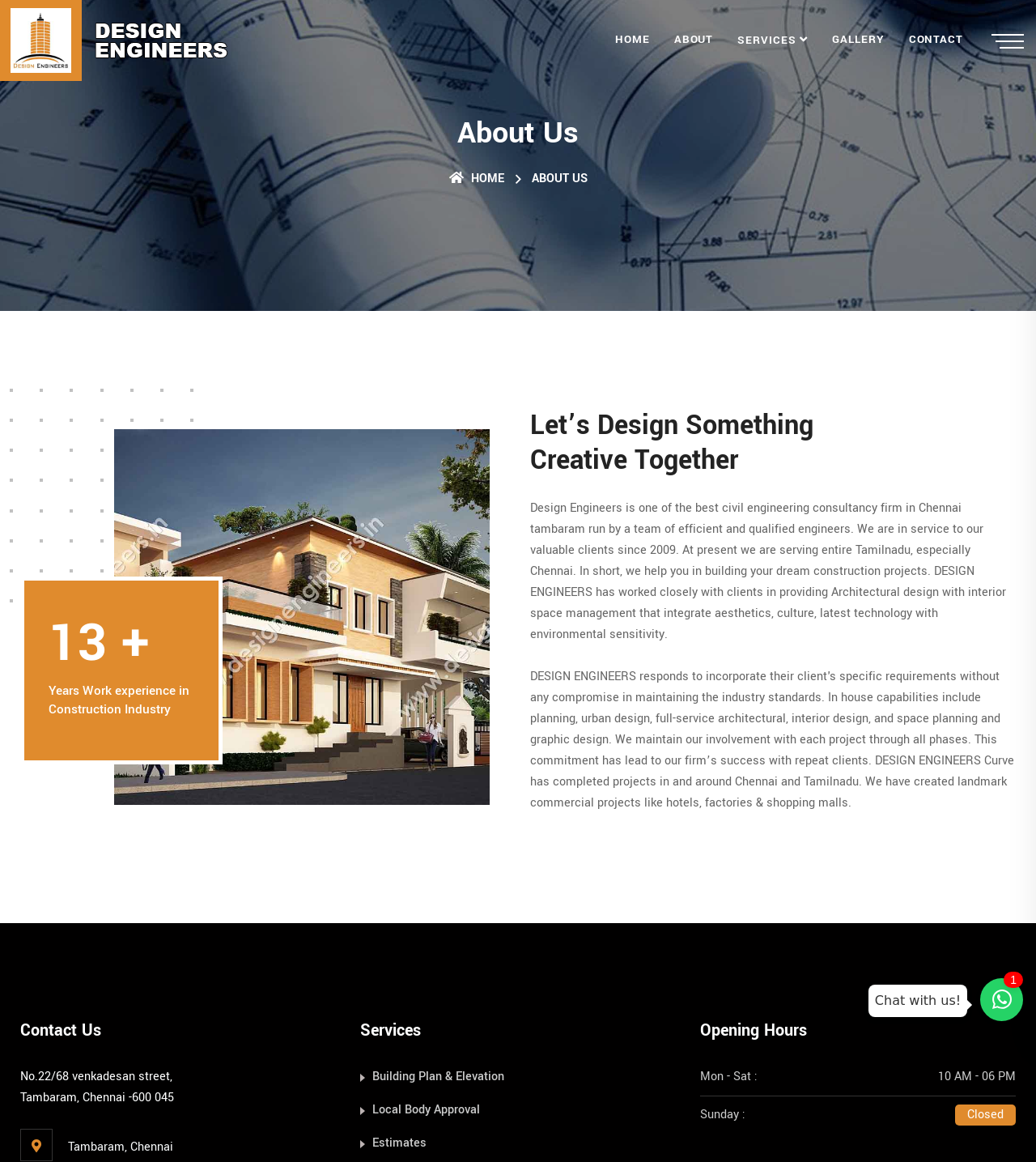What is the name of the consultancy firm?
Examine the image closely and answer the question with as much detail as possible.

The name of the consultancy firm can be found in the static text element that describes the company, which is 'Design Engineers is one of the best civil engineering consultancy firm in Chennai tambaram run by a team of efficient and qualified engineers.'